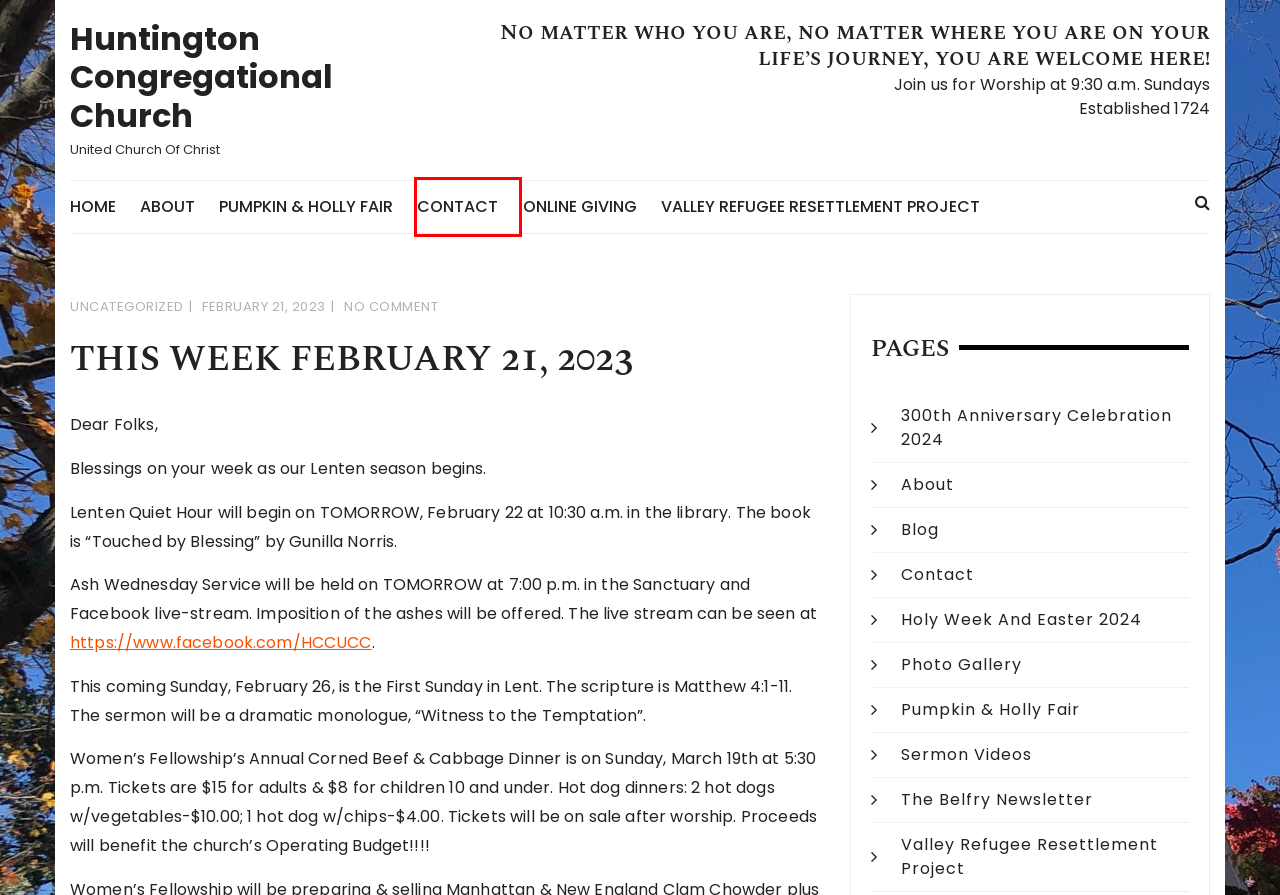Look at the screenshot of a webpage with a red bounding box and select the webpage description that best corresponds to the new page after clicking the element in the red box. Here are the options:
A. 300th Anniversary Celebration 2024 – Huntington Congregational Church
B. Contact – Huntington Congregational Church
C. Photo Gallery – Huntington Congregational Church
D. About – Huntington Congregational Church
E. Huntington Congregational Church – United Church of Christ
F. Holy Week and Easter 2024 – Huntington Congregational Church
G. Blog – Huntington Congregational Church
H. Sermon Videos – Huntington Congregational Church

B